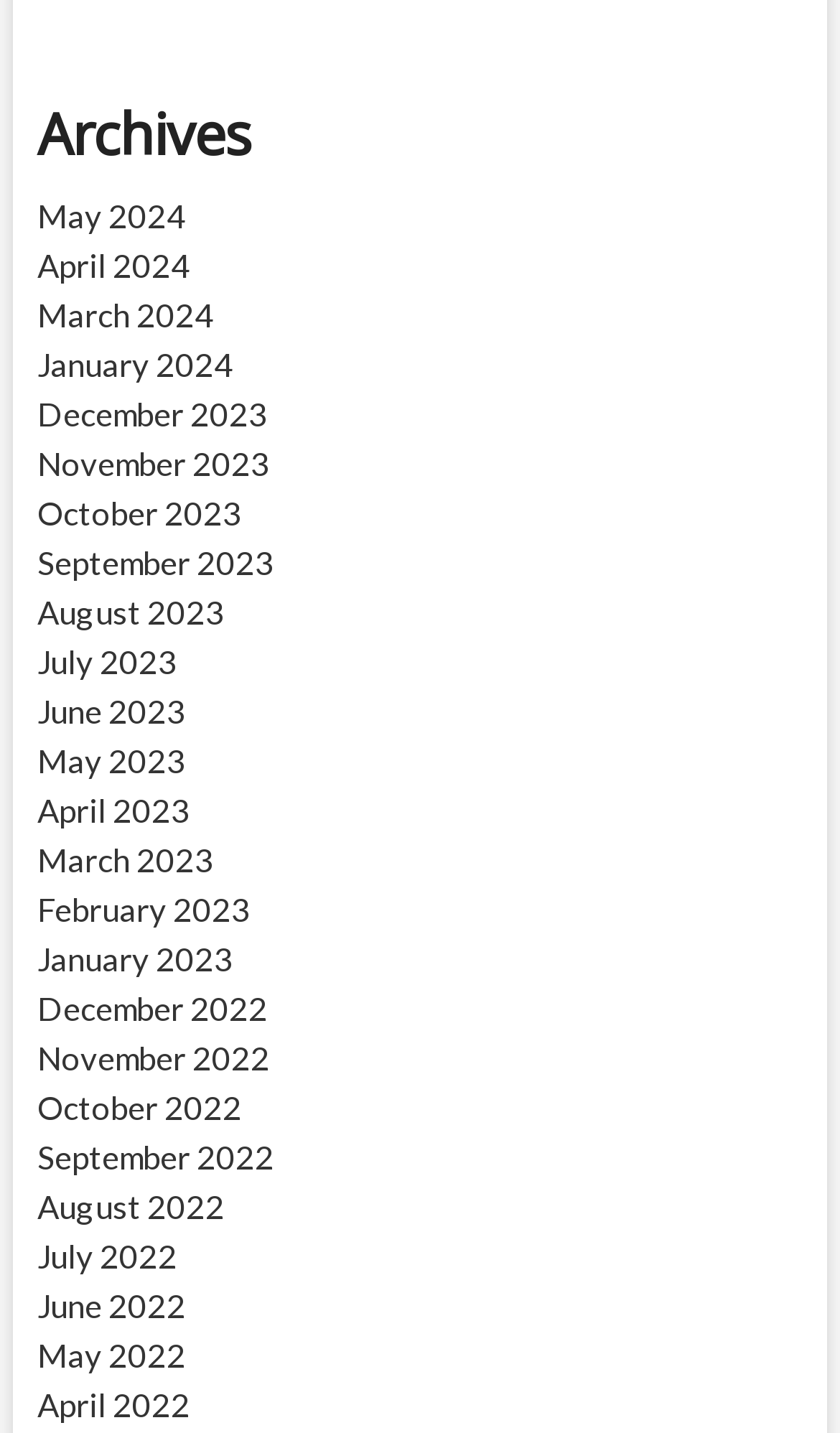Please identify the bounding box coordinates of the clickable region that I should interact with to perform the following instruction: "browse archives for January 2022". The coordinates should be expressed as four float numbers between 0 and 1, i.e., [left, top, right, bottom].

[0.044, 0.655, 0.277, 0.682]